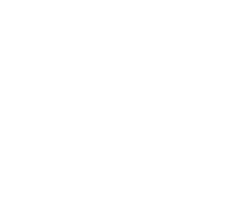Provide a thorough description of what you see in the image.

The image showcases the album cover for "Ian Hunter - Precious," featuring a stylized design that represents the single released by the iconic artist Ian Hunter. The cover art likely encapsulates the essence of the song and its themes, inviting fans and listeners to explore the music. Featured prominently, the title "Precious" hints at a deep, personal message within the track. This image is associated with a news article announcing Hunter's single, shedding light on his continued influence and relevance in the music scene. The album cover serves as a visual representation of his artistic legacy, appealing to both longtime fans and new listeners alike.